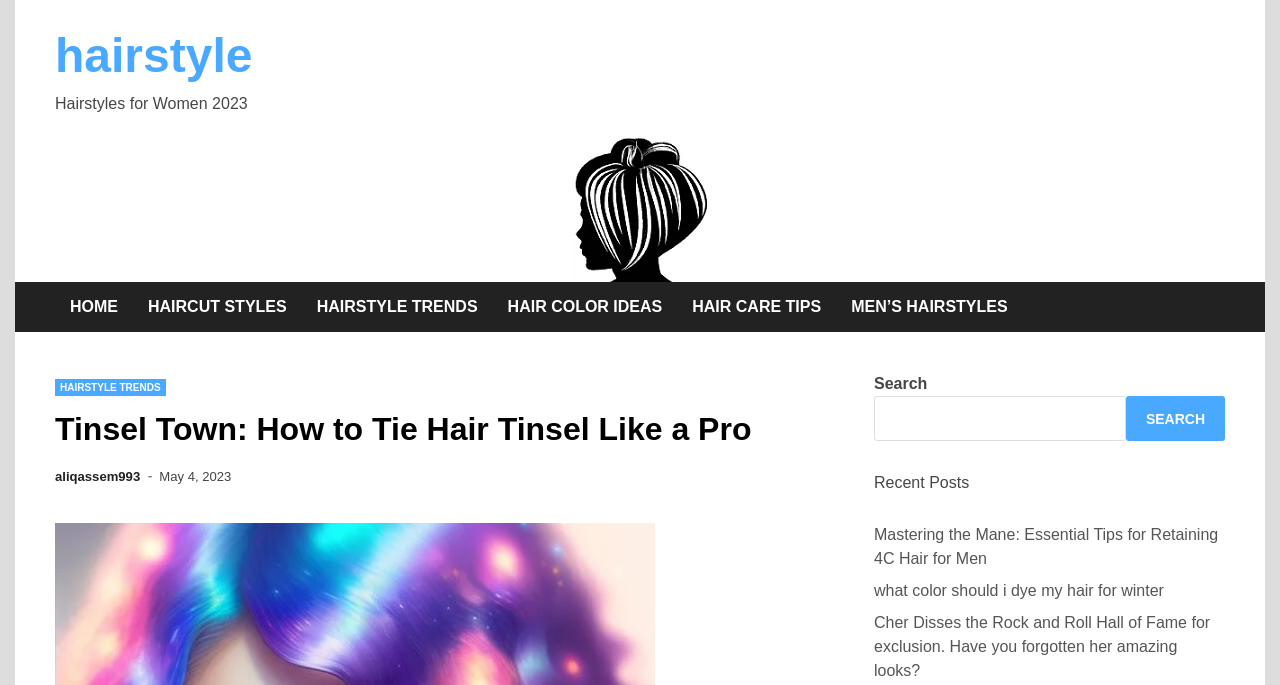Locate the bounding box coordinates of the clickable element to fulfill the following instruction: "Visit Hairstyle Trends page". Provide the coordinates as four float numbers between 0 and 1 in the format [left, top, right, bottom].

[0.236, 0.412, 0.385, 0.485]